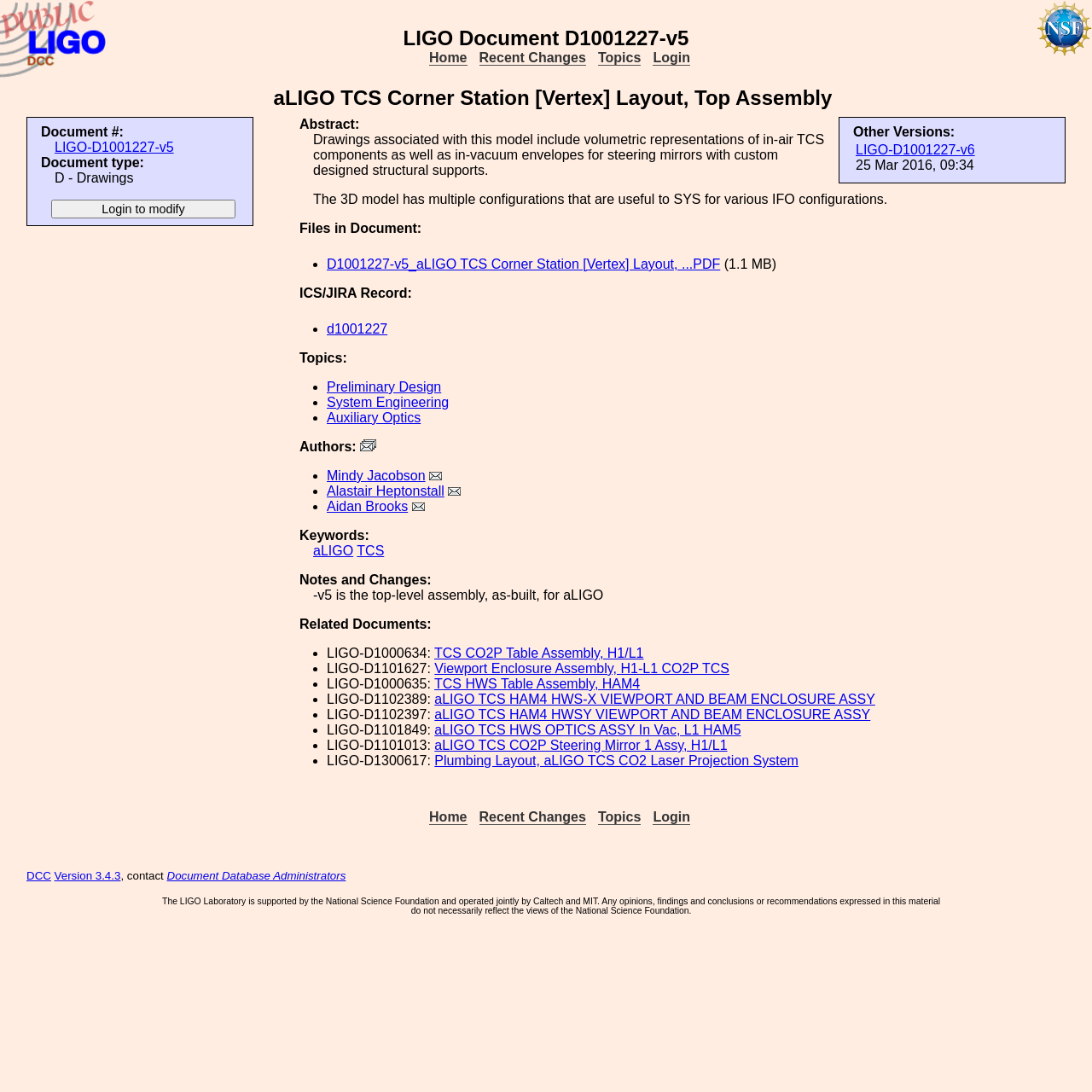What is the document type?
Provide an in-depth answer to the question, covering all aspects.

The document type can be found in the description list detail 'Document type:'. It indicates that the document is related to drawings.